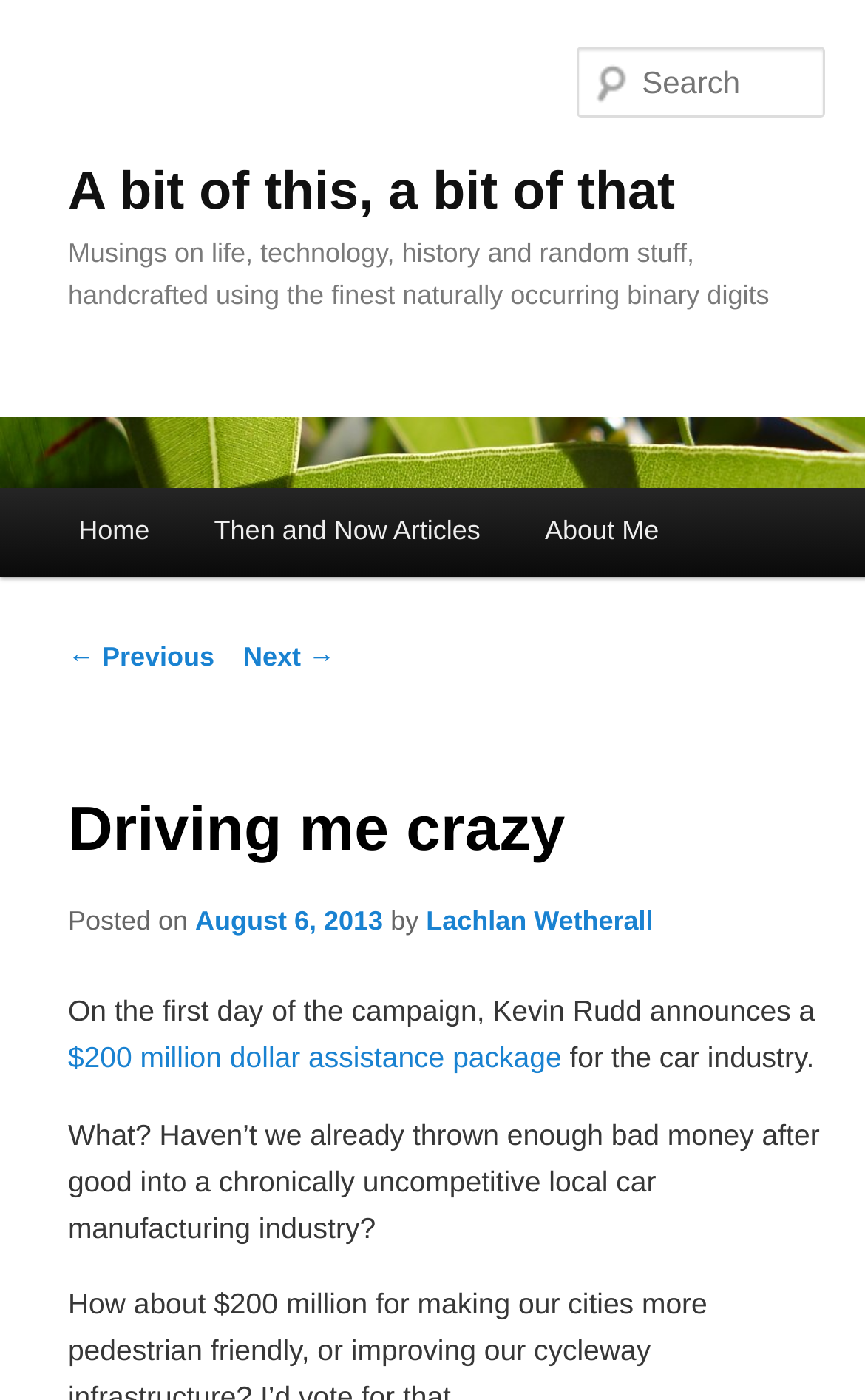Who is the author of the blog post?
Using the image as a reference, answer the question in detail.

The author of the blog post is Lachlan Wetherall, as indicated by the link 'Lachlan Wetherall' next to the 'by' text.